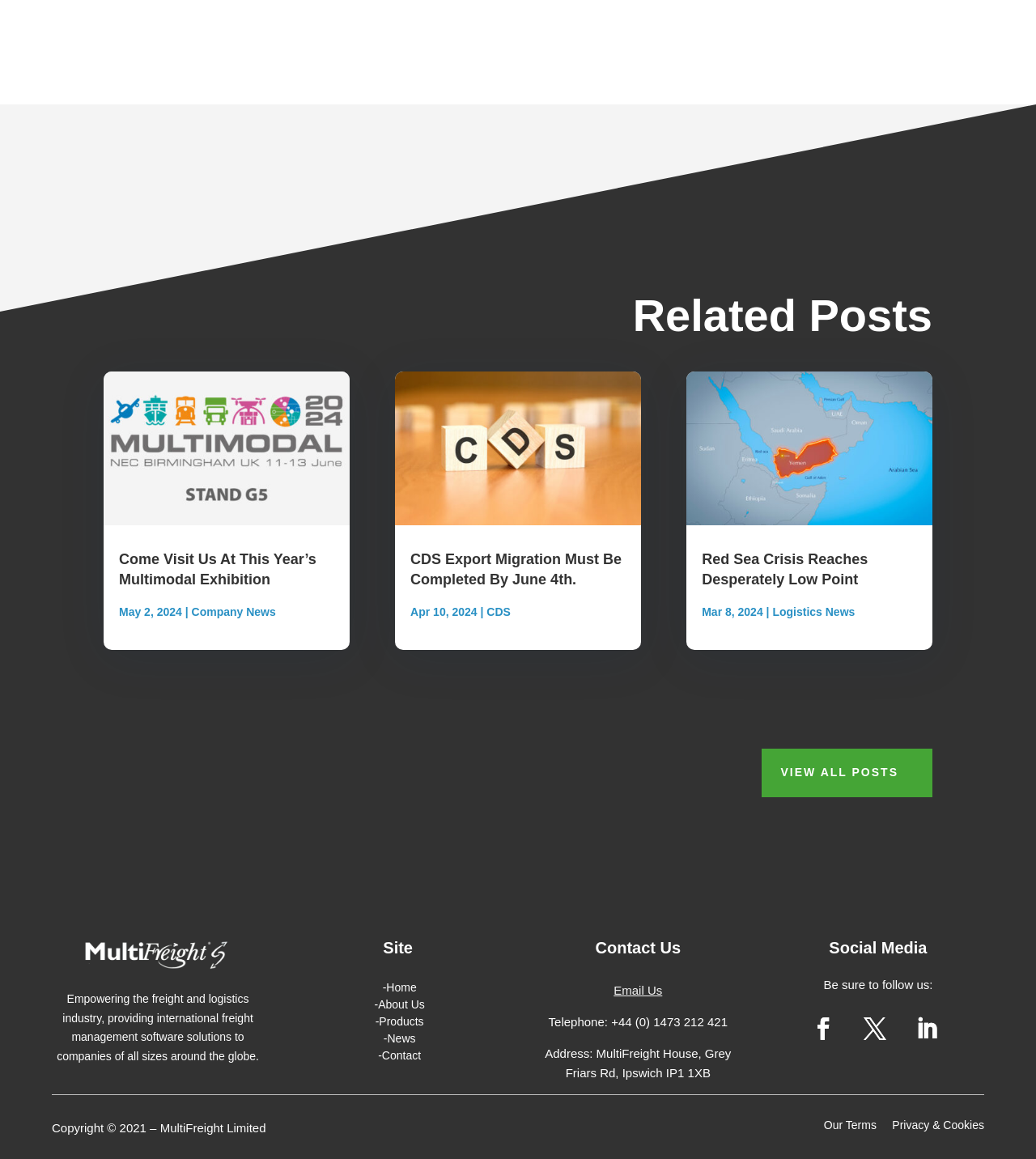Provide the bounding box coordinates of the HTML element this sentence describes: "Company News". The bounding box coordinates consist of four float numbers between 0 and 1, i.e., [left, top, right, bottom].

[0.185, 0.522, 0.266, 0.534]